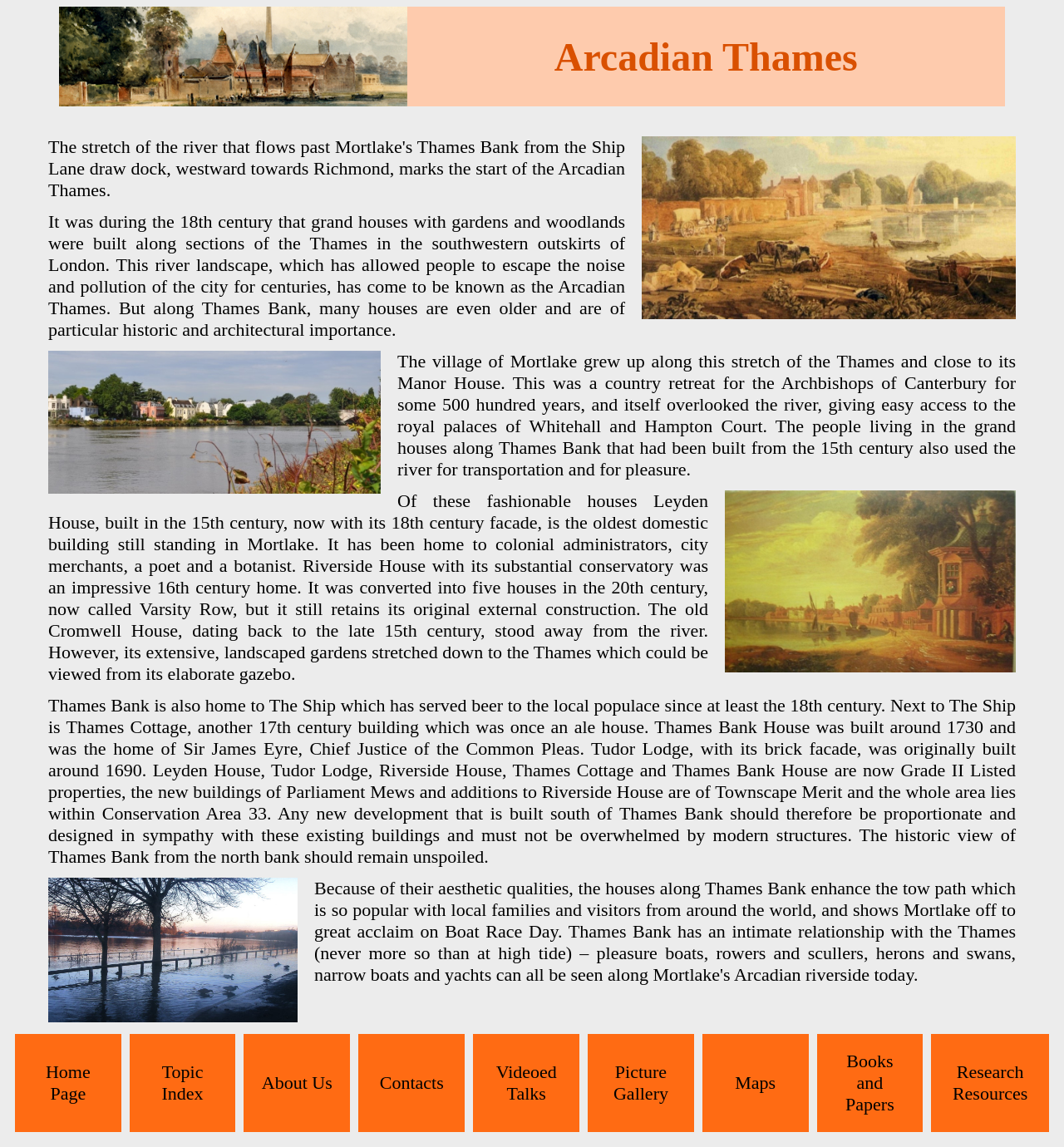Determine the bounding box coordinates for the UI element with the following description: "Books and Papers". The coordinates should be four float numbers between 0 and 1, represented as [left, top, right, bottom].

[0.795, 0.916, 0.84, 0.972]